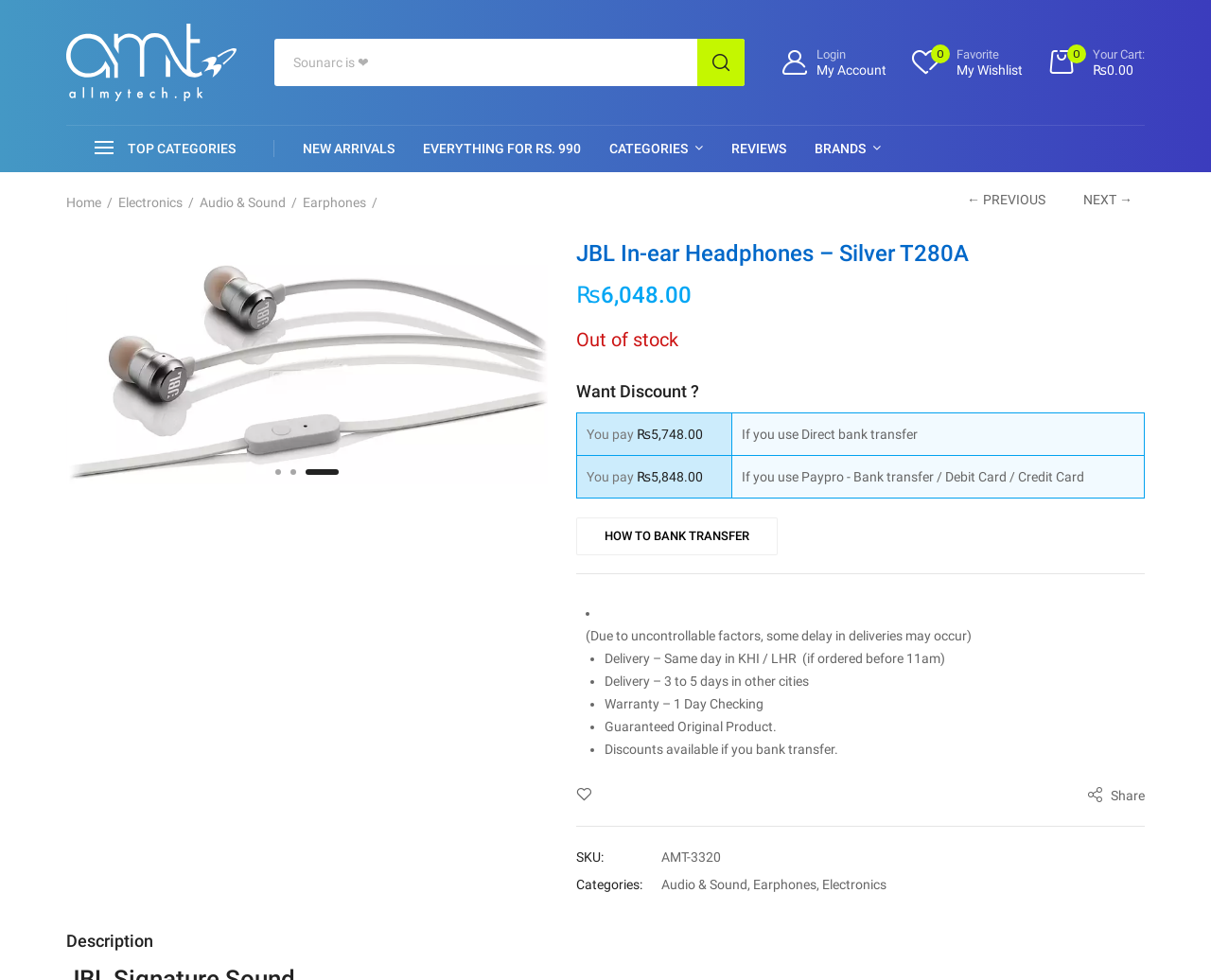Using the webpage screenshot, locate the HTML element that fits the following description and provide its bounding box: "Audio & Sound".

[0.165, 0.199, 0.236, 0.214]